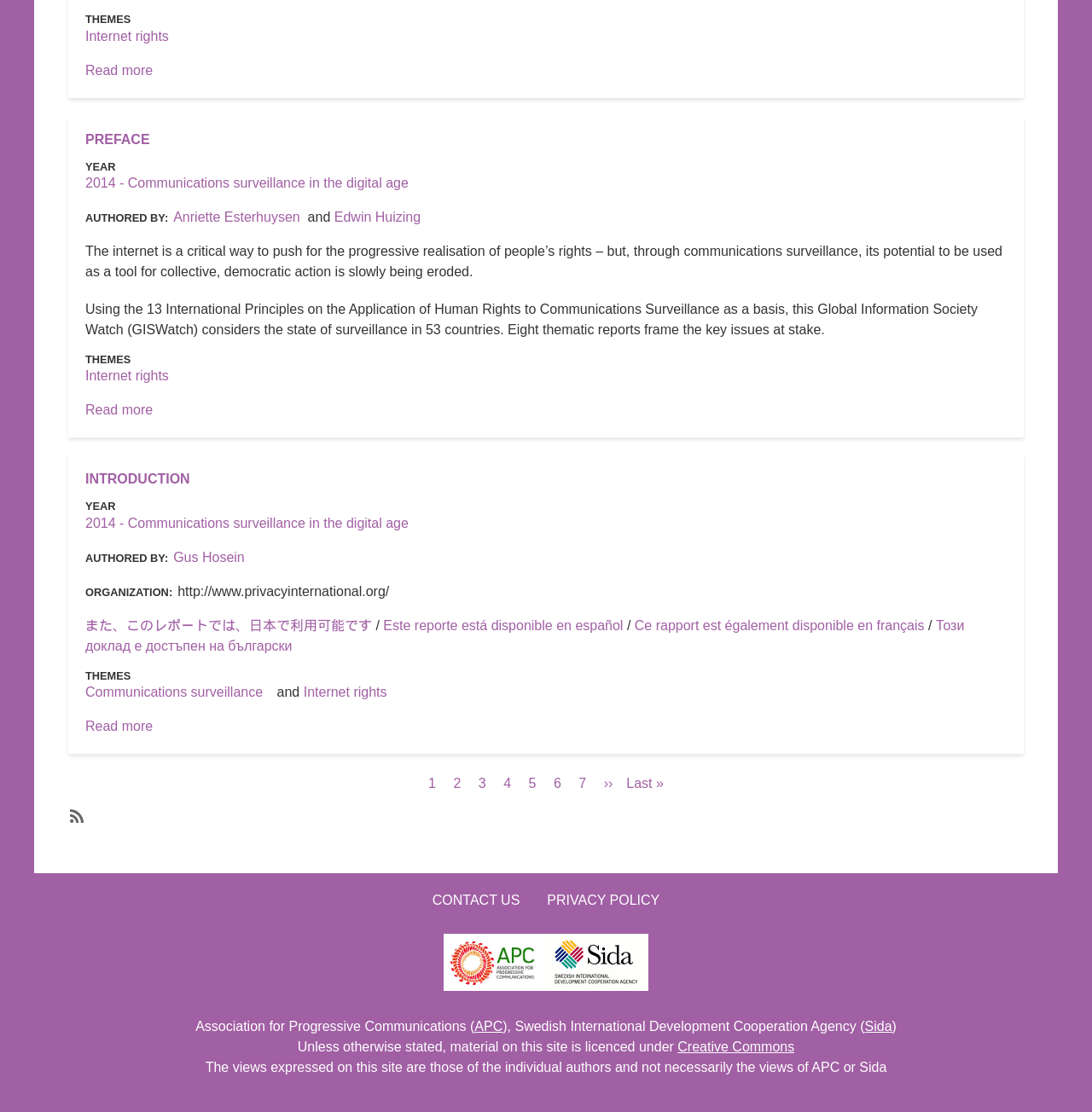Specify the bounding box coordinates of the area that needs to be clicked to achieve the following instruction: "Click on the 'Internet rights' link".

[0.078, 0.026, 0.155, 0.039]